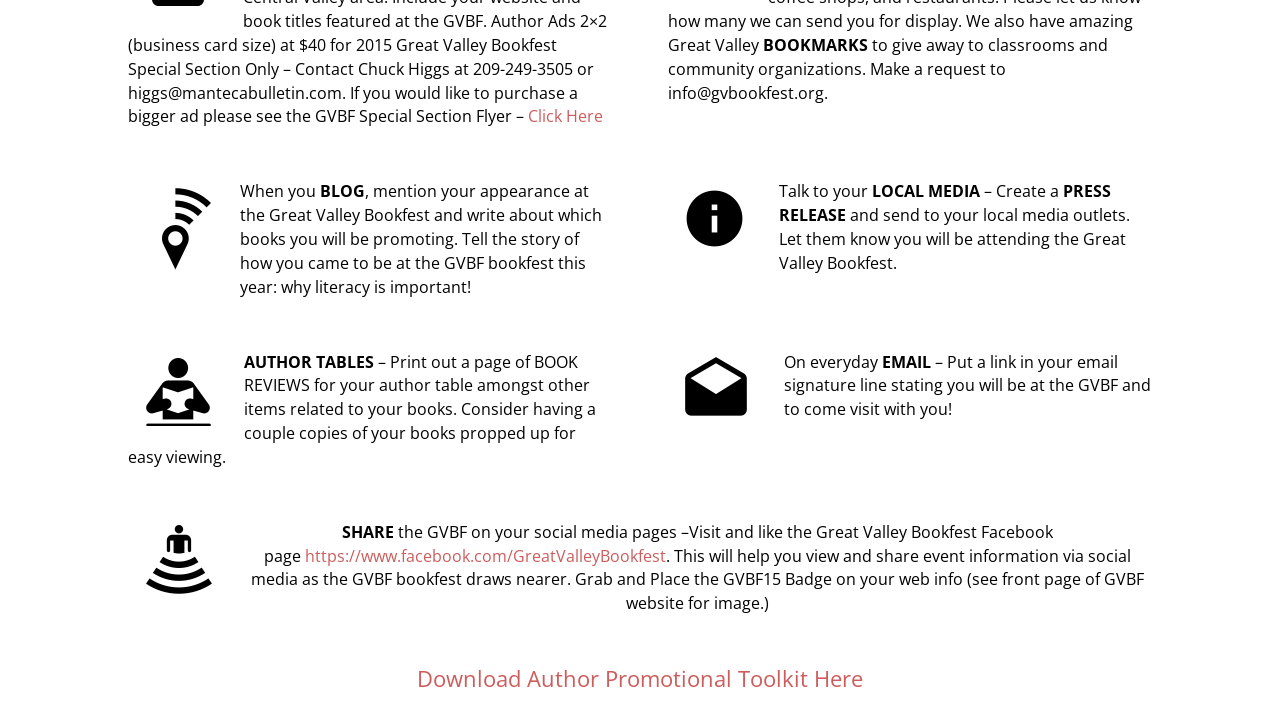Respond to the question below with a single word or phrase:
What can authors display at their bookfest table?

Book reviews and books